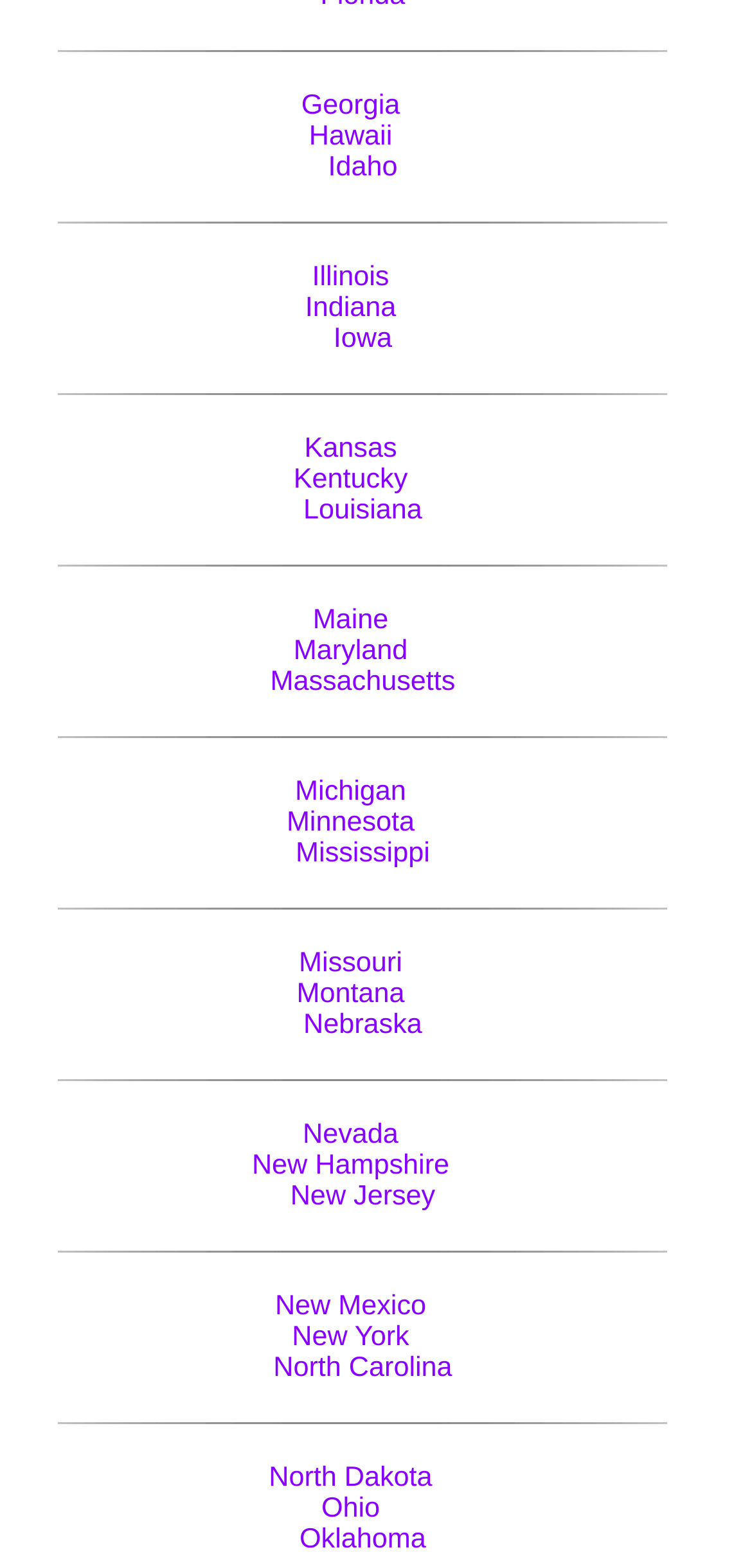Is Alaska listed?
Please provide a comprehensive answer based on the details in the screenshot.

I checked the list of links on the webpage, and I did not find a link with the text 'Alaska'.